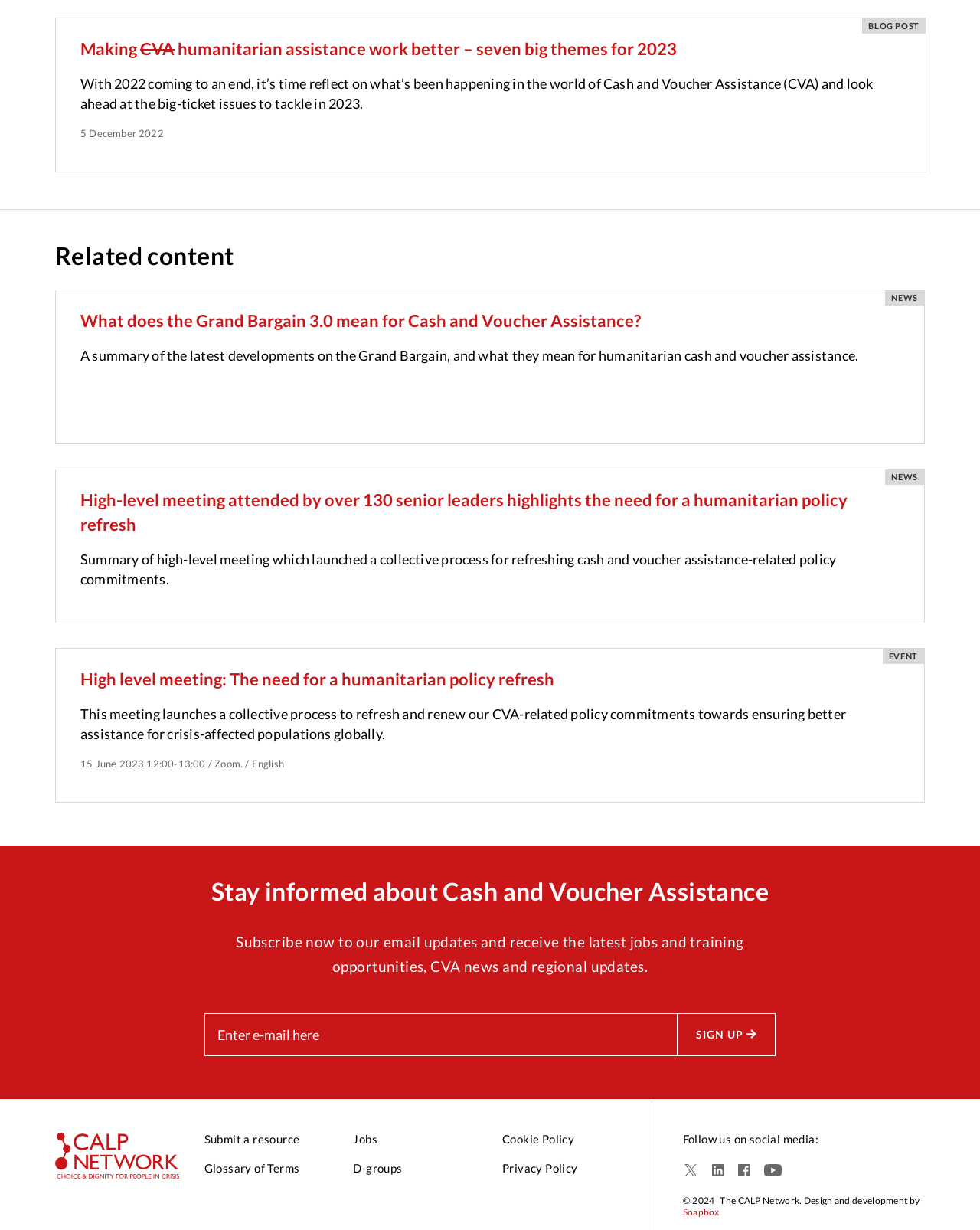What social media platforms are listed?
Answer the question with a detailed explanation, including all necessary information.

The social media platforms can be determined by reading the link elements with the text 'Twitter', 'LinkedIn', 'Facebook', and 'YouTube' which are child elements of the heading element 'Follow us on social media:'.